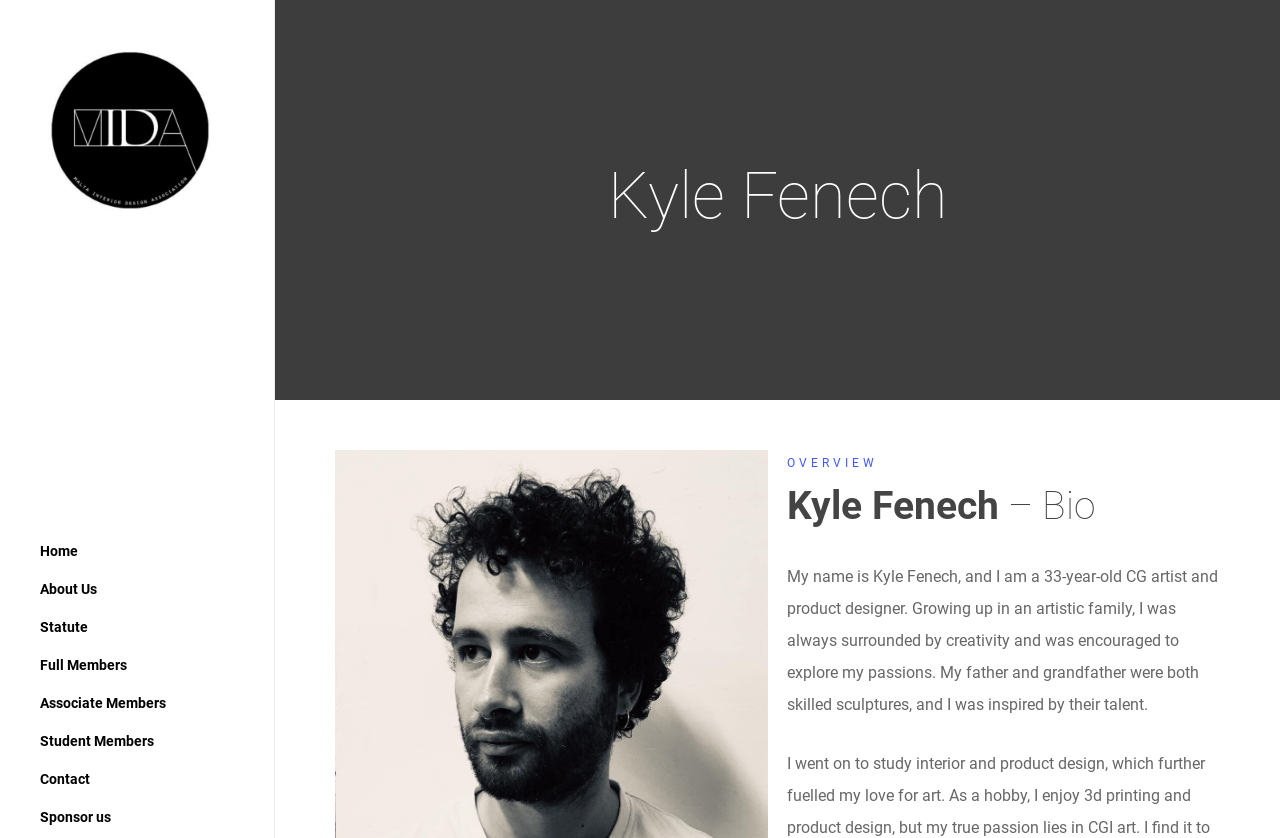Please find the bounding box coordinates of the section that needs to be clicked to achieve this instruction: "Go to Full Members page".

[0.023, 0.77, 0.107, 0.816]